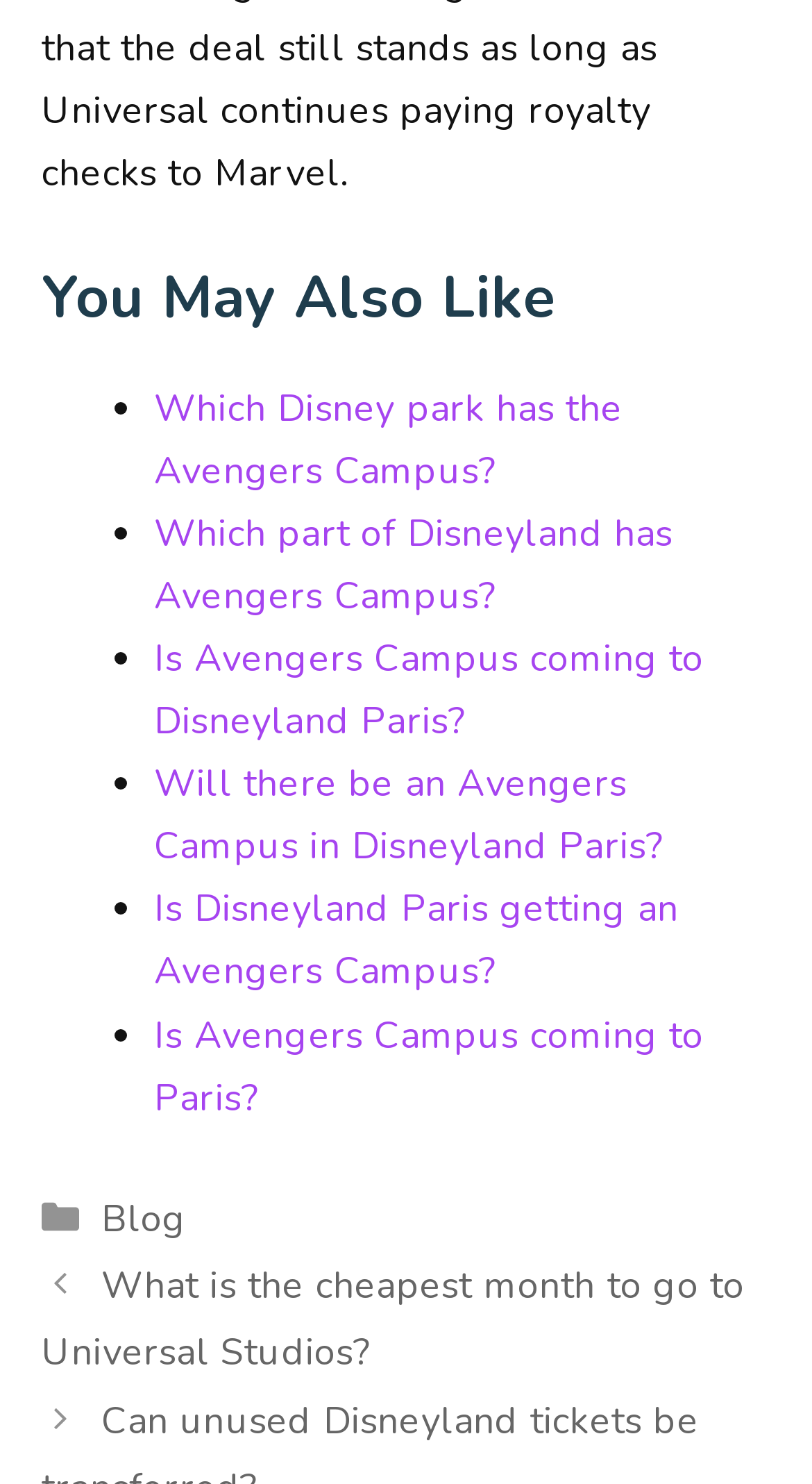Where is the 'Post navigation' section located?
Based on the image, answer the question with as much detail as possible.

I examined the bounding box coordinates of the 'Post navigation' text and found that its y1 and y2 values are larger than those of the other elements, indicating that it is located at the bottom of the webpage.